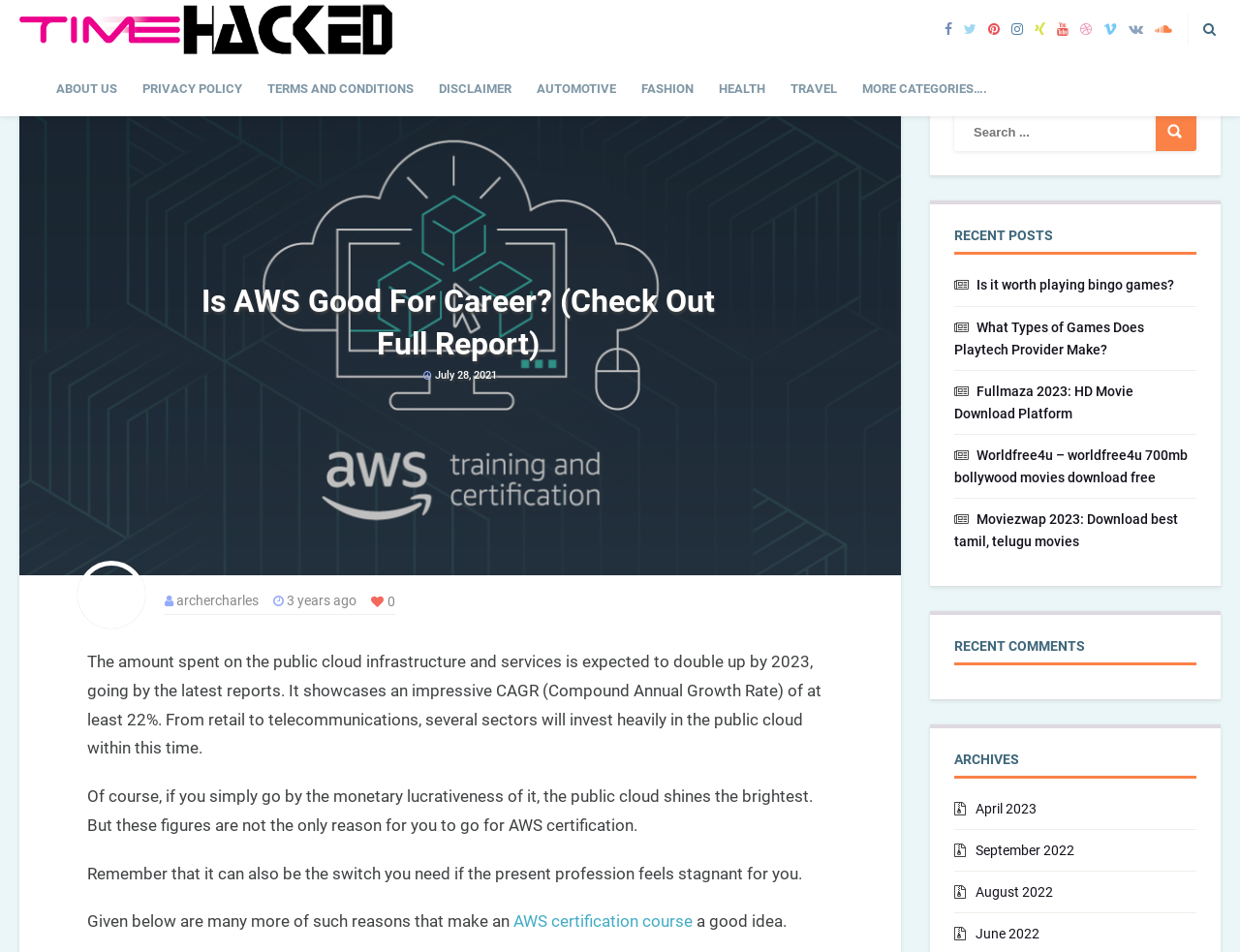Extract the primary header of the webpage and generate its text.

Is AWS Good For Career? (Check Out Full Report)